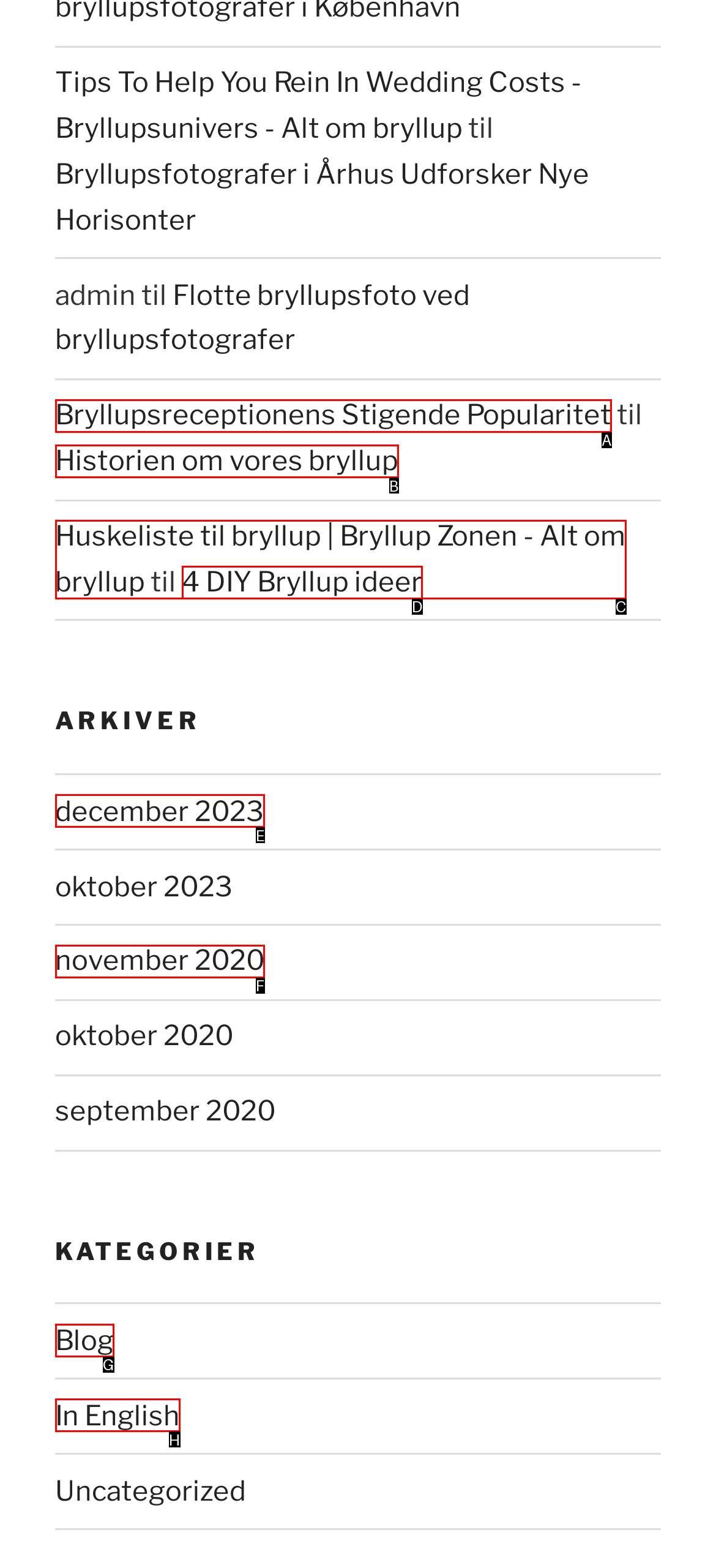Given the element description: november 2020, choose the HTML element that aligns with it. Indicate your choice with the corresponding letter.

F